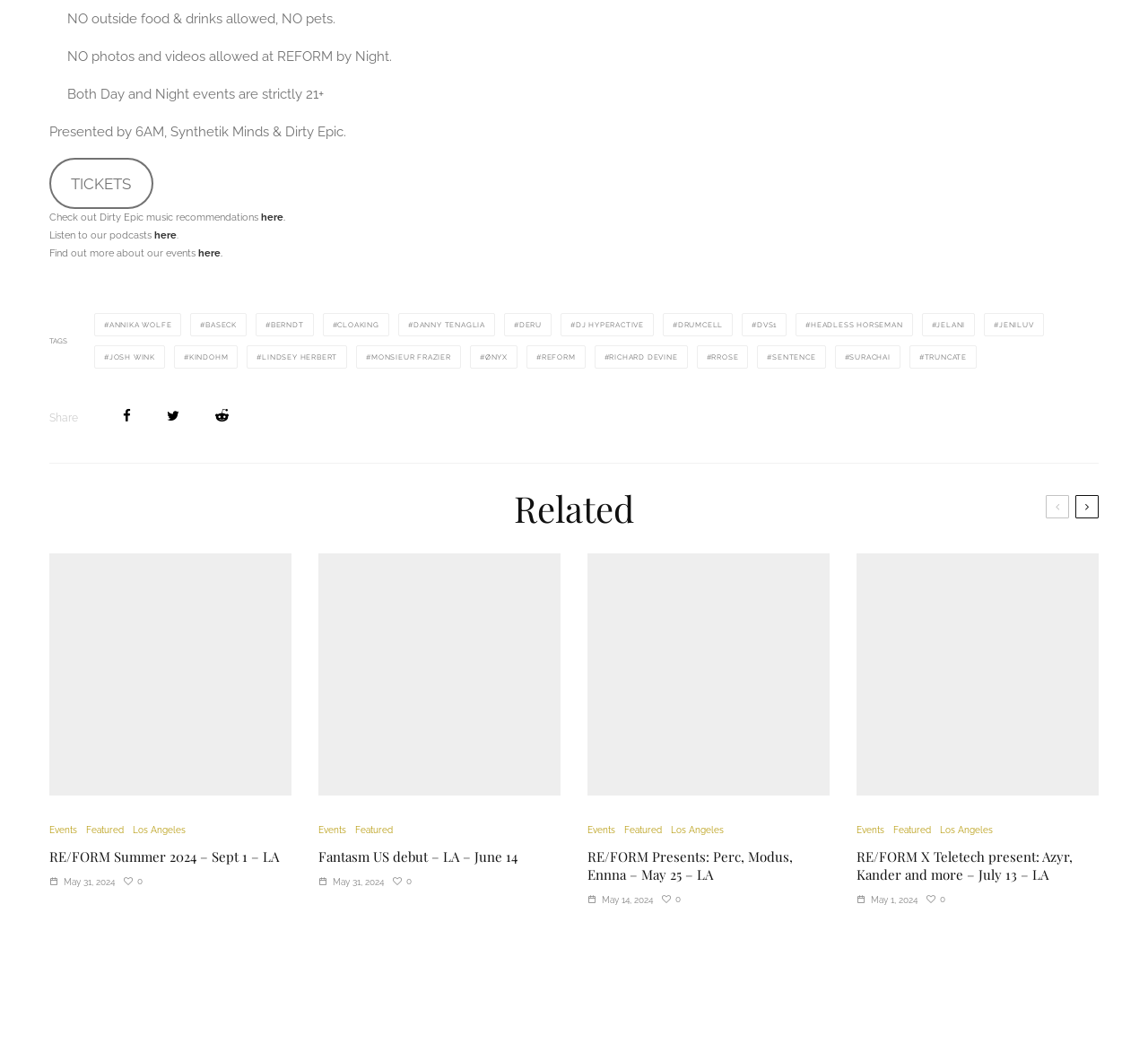Answer in one word or a short phrase: 
What is the event presented by 6AM, Synthetik Minds & Dirty Epic?

RE/FORM by Night